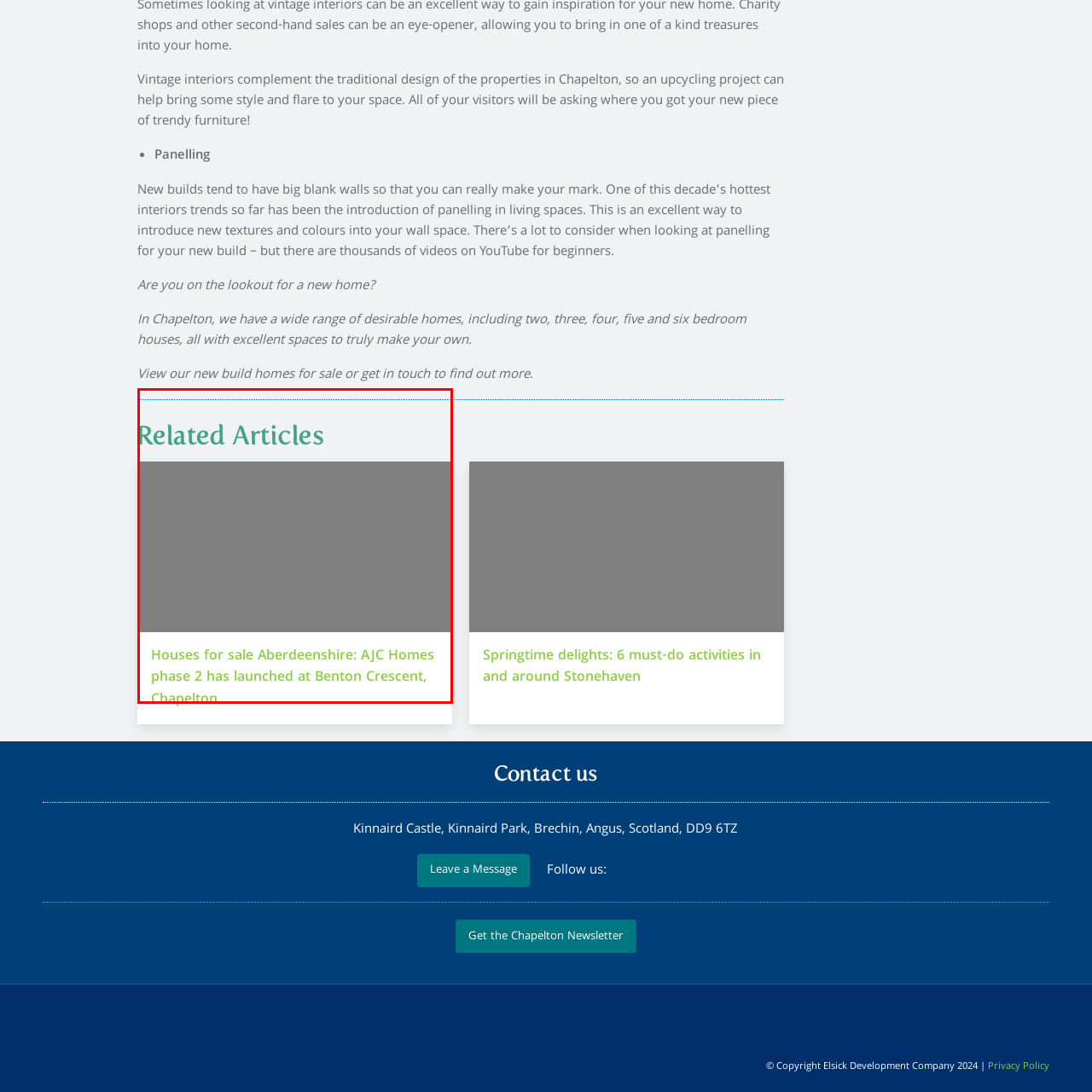Check the section outlined in red, What is the location of the recently launched phase 2 of AJC Homes? Please reply with a single word or phrase.

Benton Crescent in Chapelton